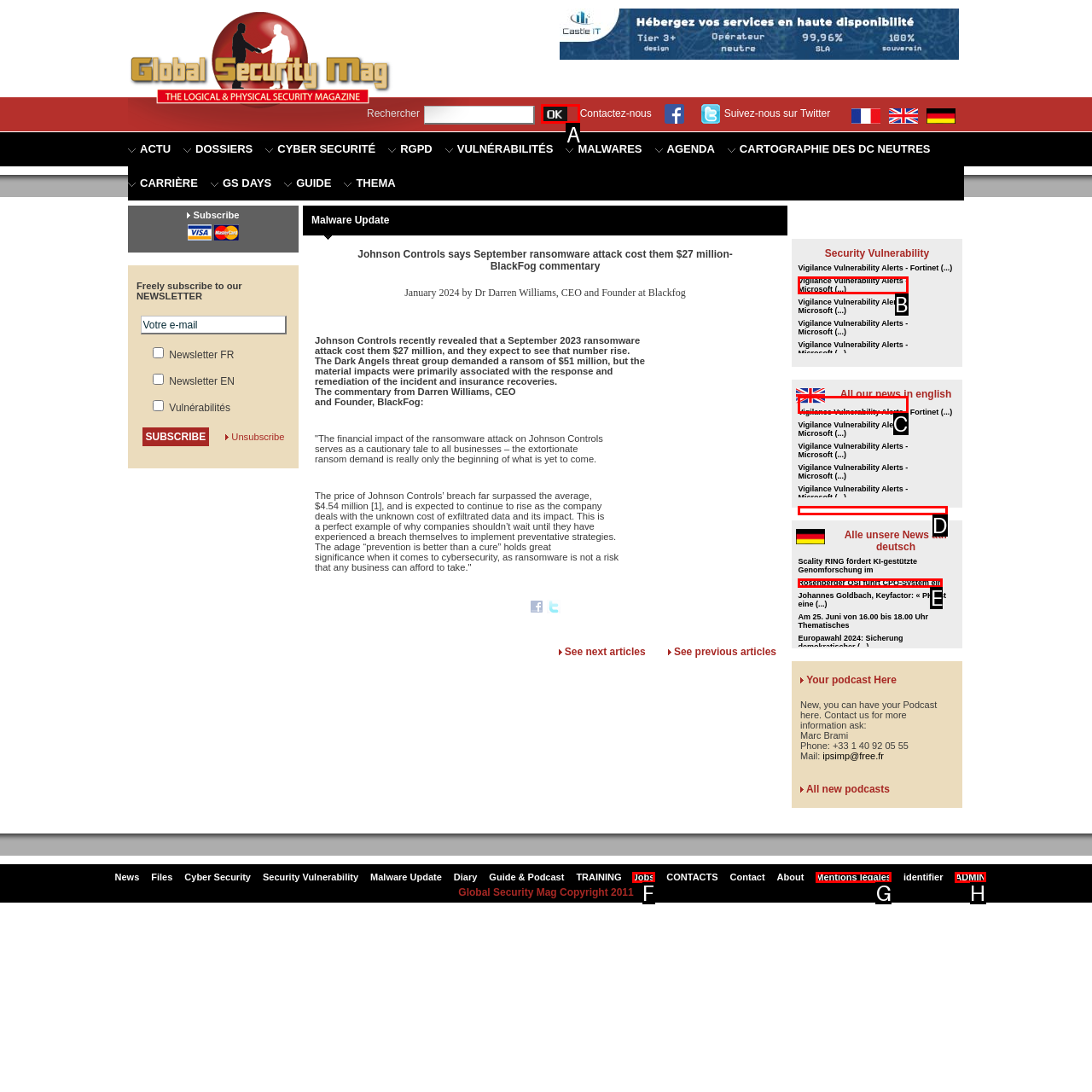Identify which HTML element should be clicked to fulfill this instruction: Submit a query Reply with the correct option's letter.

A